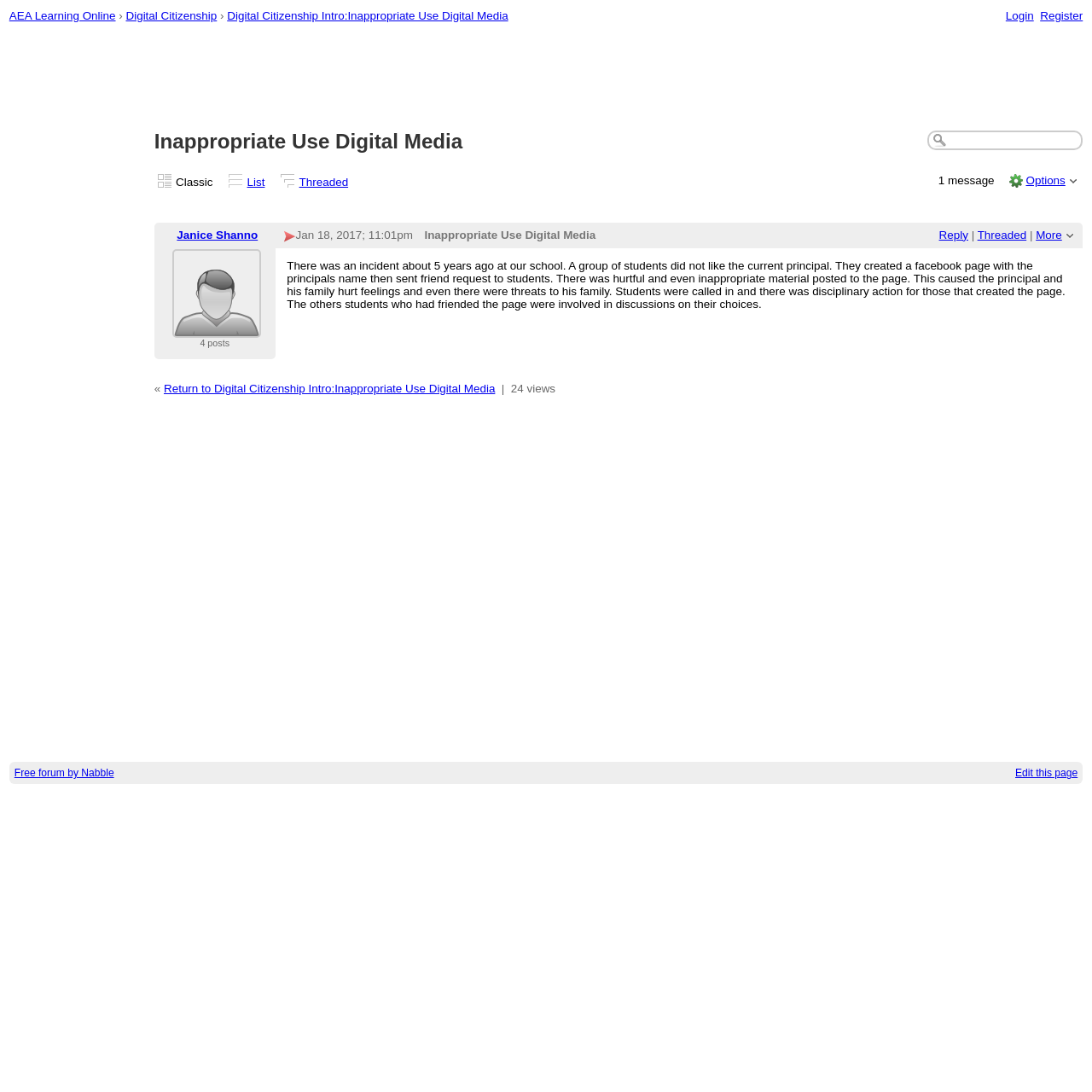Extract the heading text from the webpage.

Inappropriate Use Digital Media